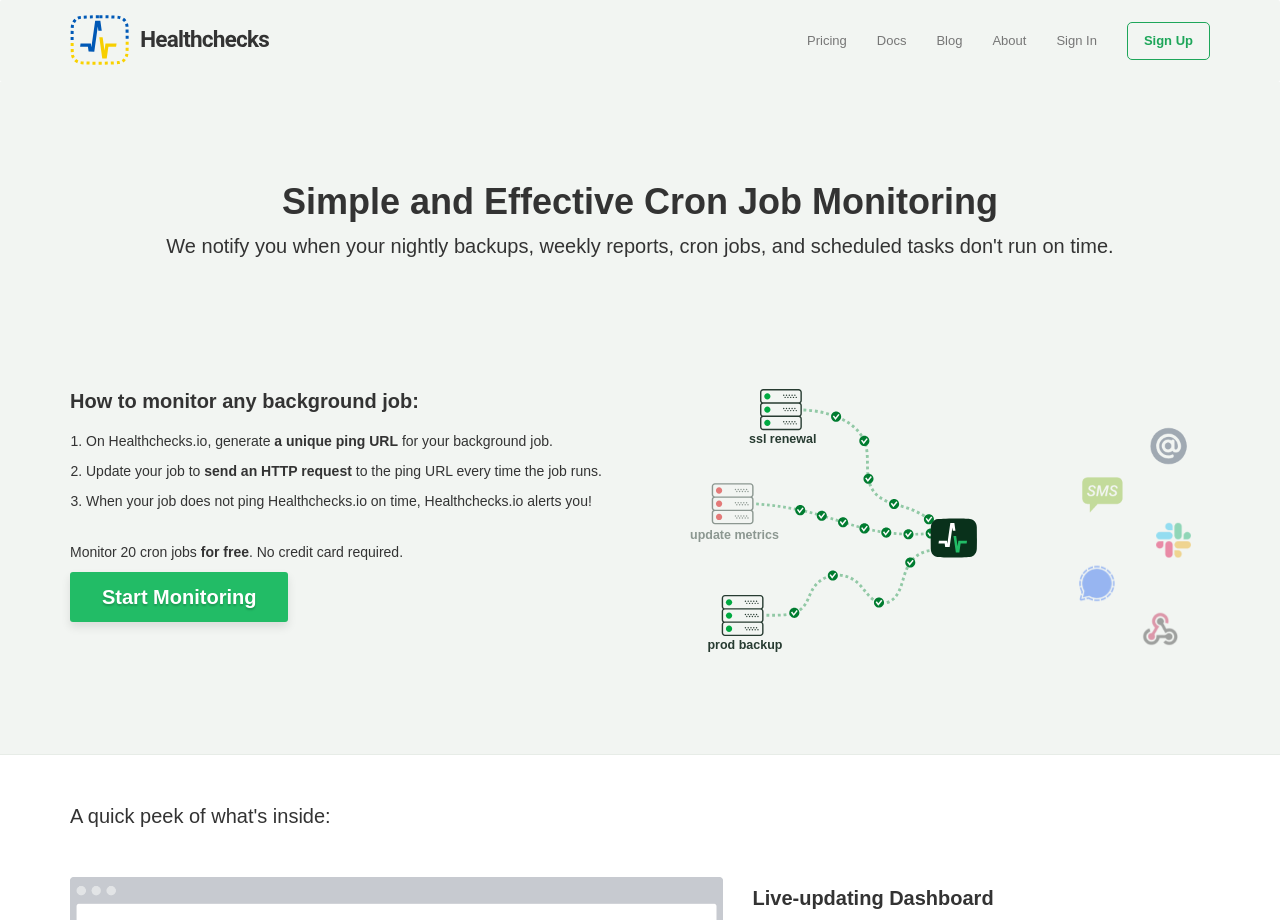Given the webpage screenshot and the description, determine the bounding box coordinates (top-left x, top-left y, bottom-right x, bottom-right y) that define the location of the UI element matching this description: Docs

[0.673, 0.001, 0.72, 0.088]